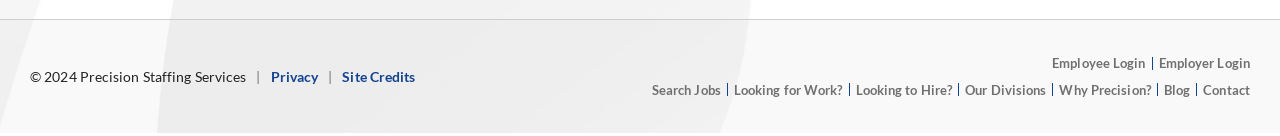Identify the bounding box coordinates for the UI element described as: "Looking to Hire?".

[0.668, 0.584, 0.744, 0.777]